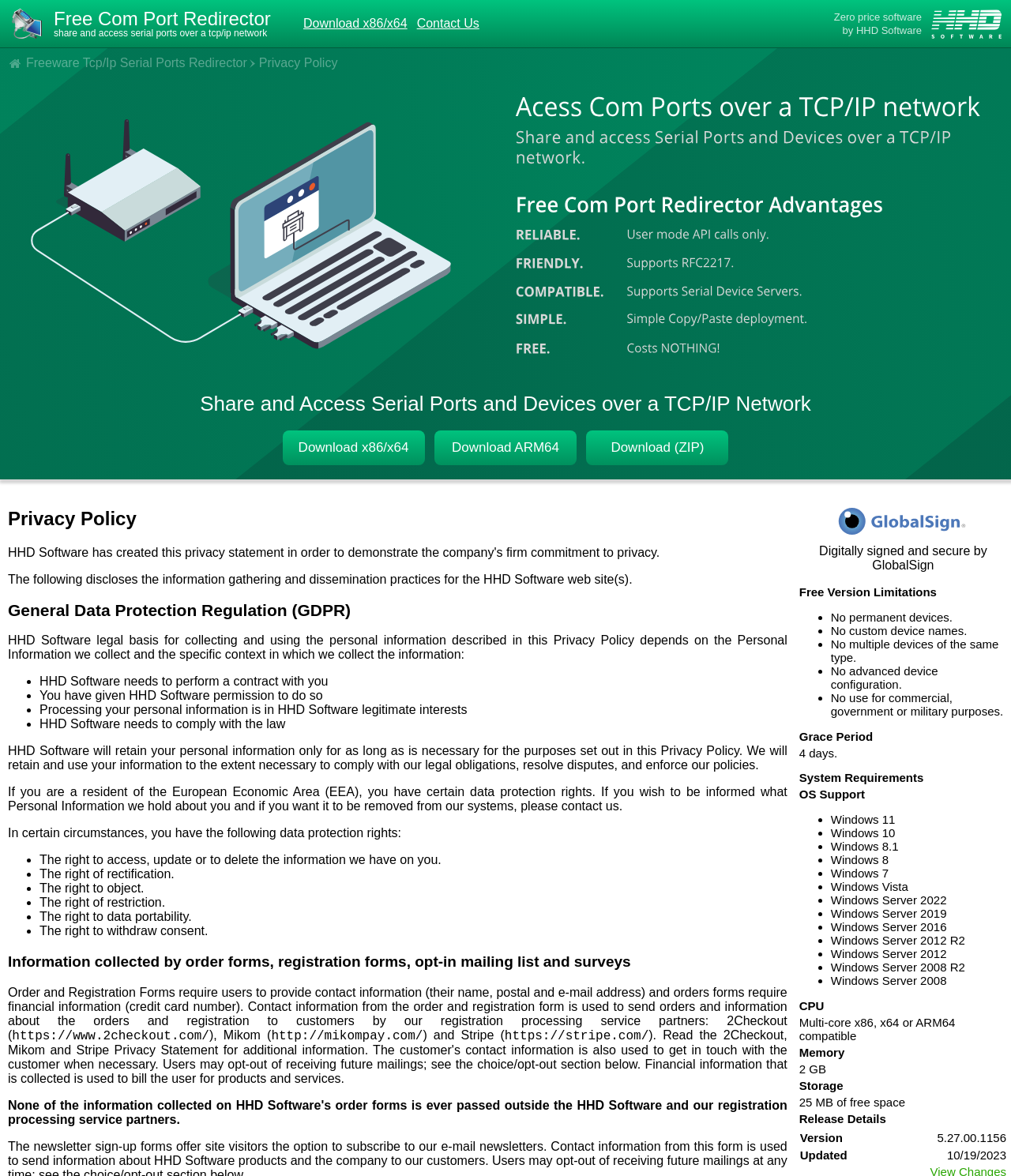Find the bounding box coordinates of the element's region that should be clicked in order to follow the given instruction: "Contact Us". The coordinates should consist of four float numbers between 0 and 1, i.e., [left, top, right, bottom].

[0.412, 0.015, 0.474, 0.026]